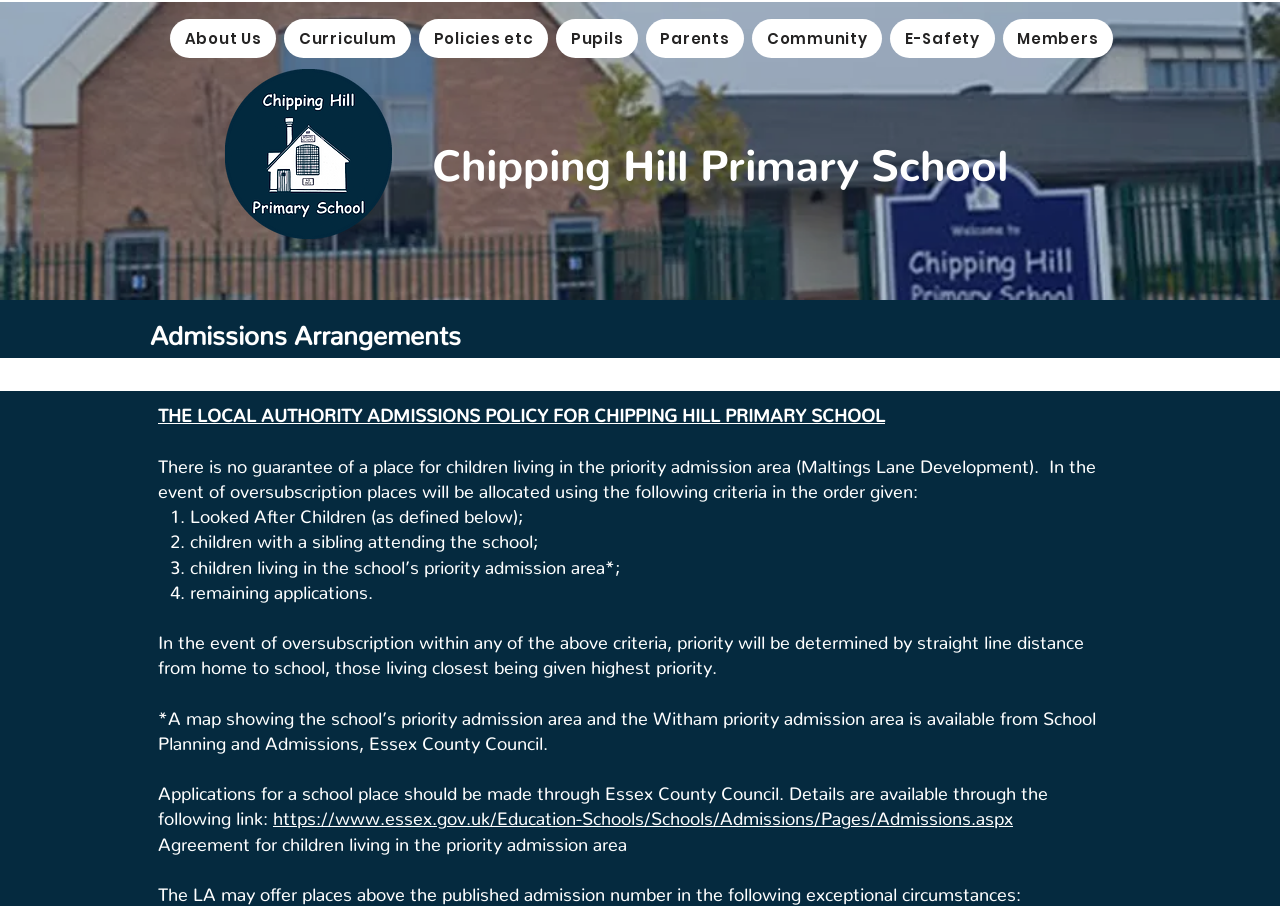Specify the bounding box coordinates of the element's region that should be clicked to achieve the following instruction: "Click the 'Curriculum' button". The bounding box coordinates consist of four float numbers between 0 and 1, in the format [left, top, right, bottom].

[0.222, 0.021, 0.321, 0.064]